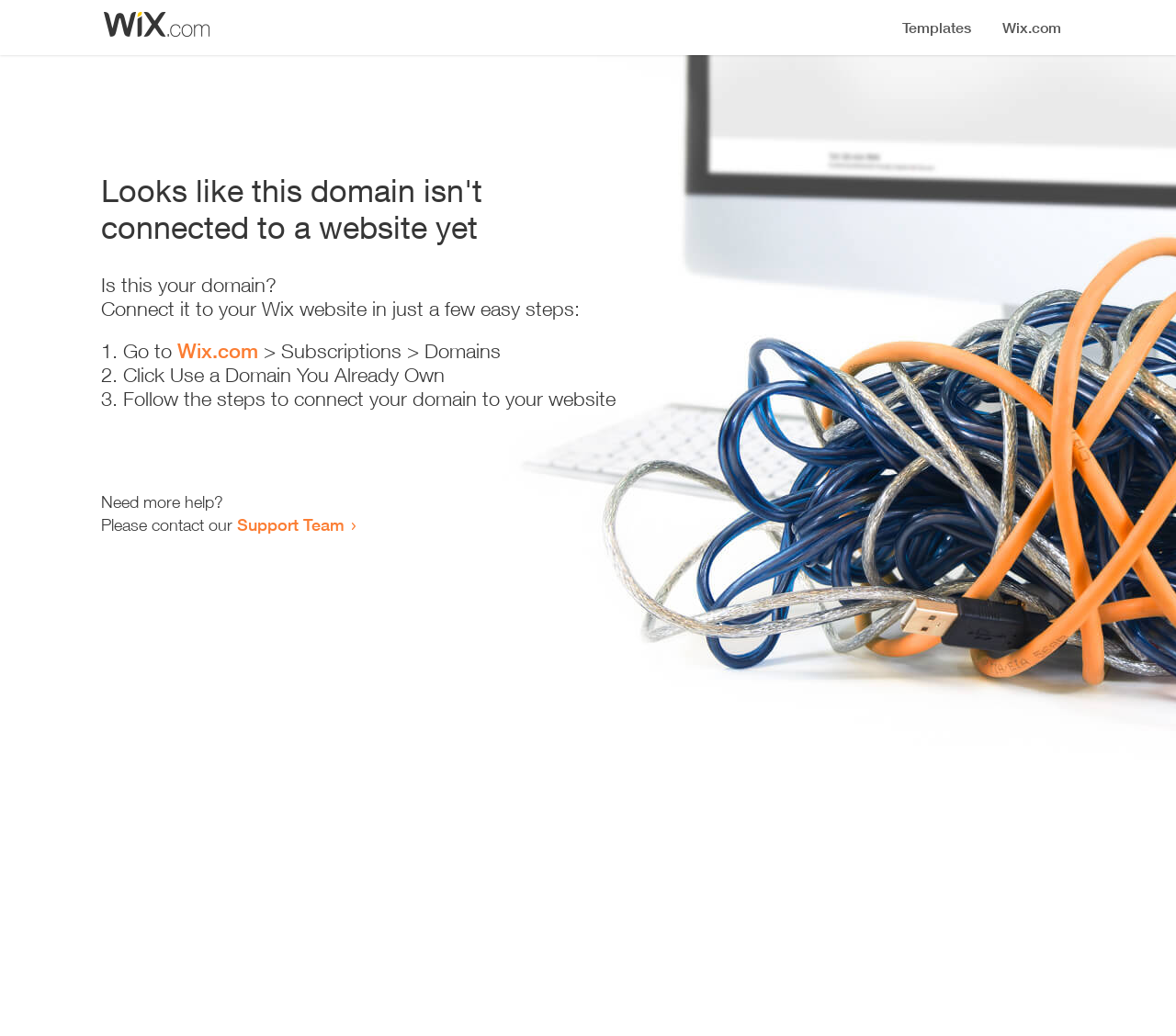How many steps are required to connect the domain to a website?
Give a detailed response to the question by analyzing the screenshot.

The webpage provides a list of steps to connect the domain to a website, which includes 3 list markers, indicating that 3 steps are required.